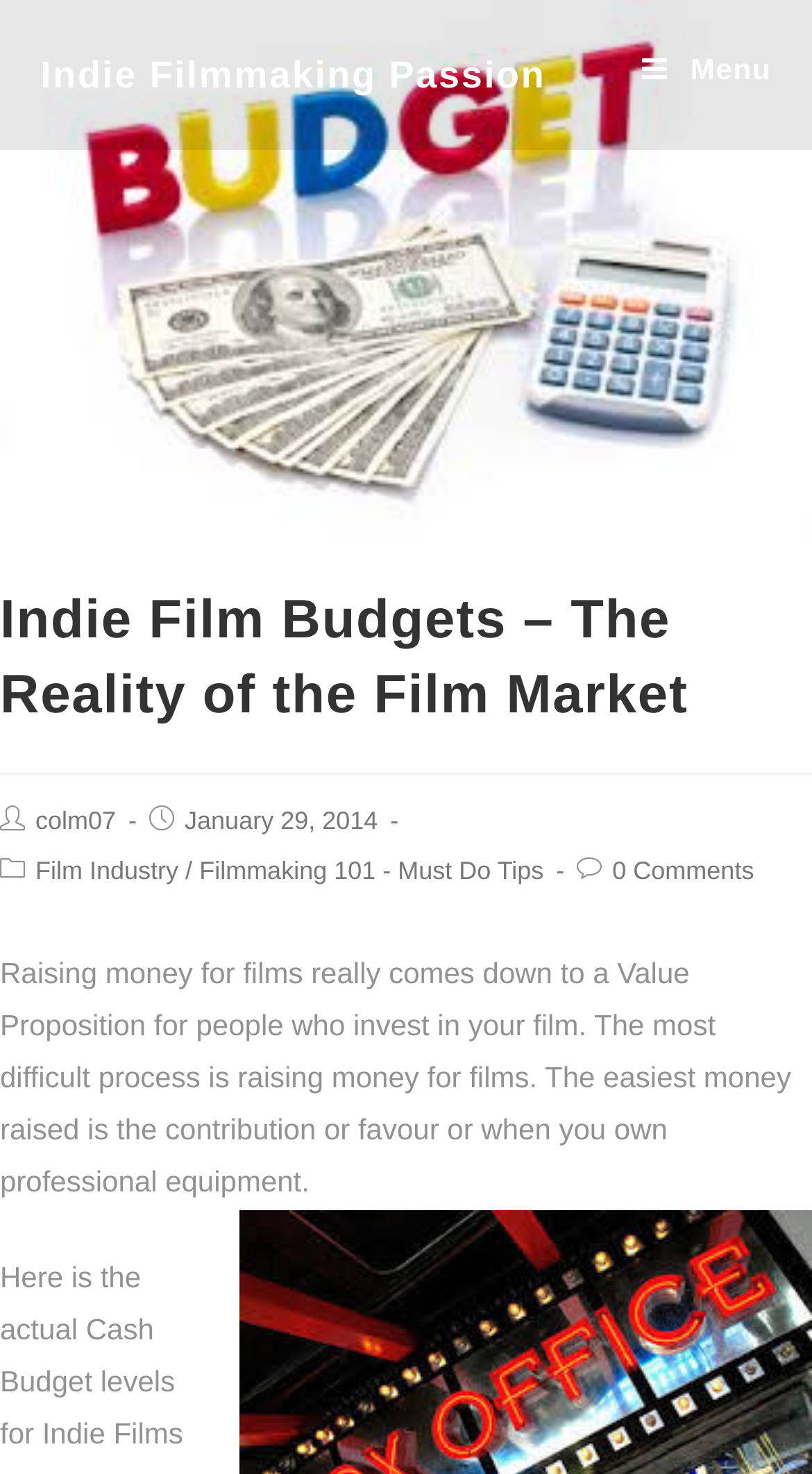Detail the features and information presented on the webpage.

The webpage is about indie filmmaking, specifically discussing film budgets and the reality of the film market. At the top left of the page, there is a link to "Indie Filmmaking Passion". On the top right, there is a menu icon represented by three horizontal lines.

Below the menu icon, there is a large image that spans the entire width of the page, with a heading "Indie Film Budgets – The Reality of the Film Market" on top of it. The heading is centered and takes up about a quarter of the page's height.

Under the heading, there is a section with several links and text elements. On the left, there is a link to "colm07", followed by the date "January 29, 2014". Next to the date, there are three links: "Film Industry", "Filmmaking 101 - Must Do Tips", and "0 Comments". The "0 Comments" link is located at the far right of this section.

Below this section, there is a long paragraph of text that discusses the challenges of raising money for films and the importance of a value proposition for investors. This text takes up about half of the page's height and spans the entire width of the page.